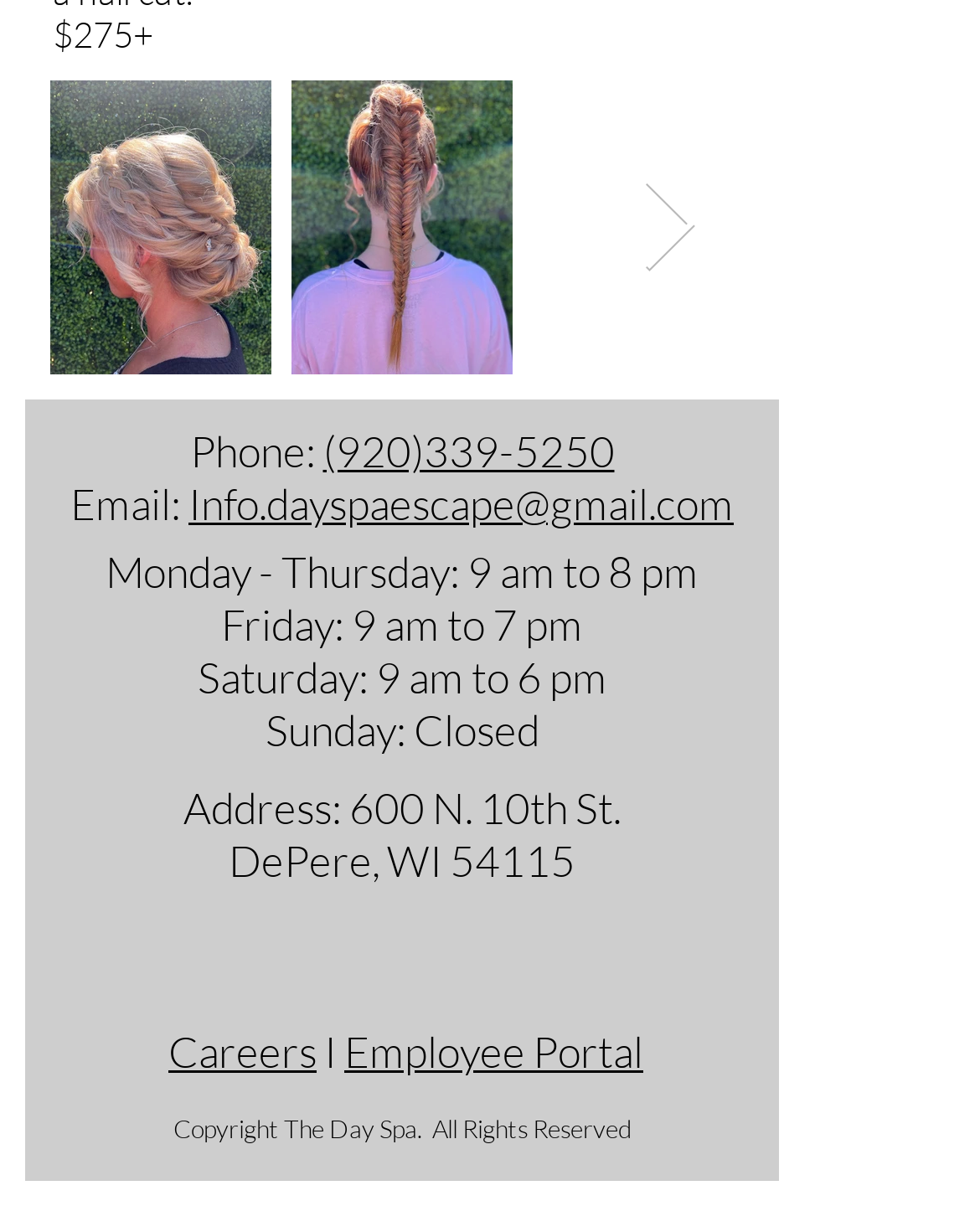Based on the image, provide a detailed response to the question:
What are the hours of operation on Fridays?

The hours of operation can be found in the section that lists the business hours of the Day Spa. Fridays are listed separately, and the hours are written as 9 am to 7 pm.